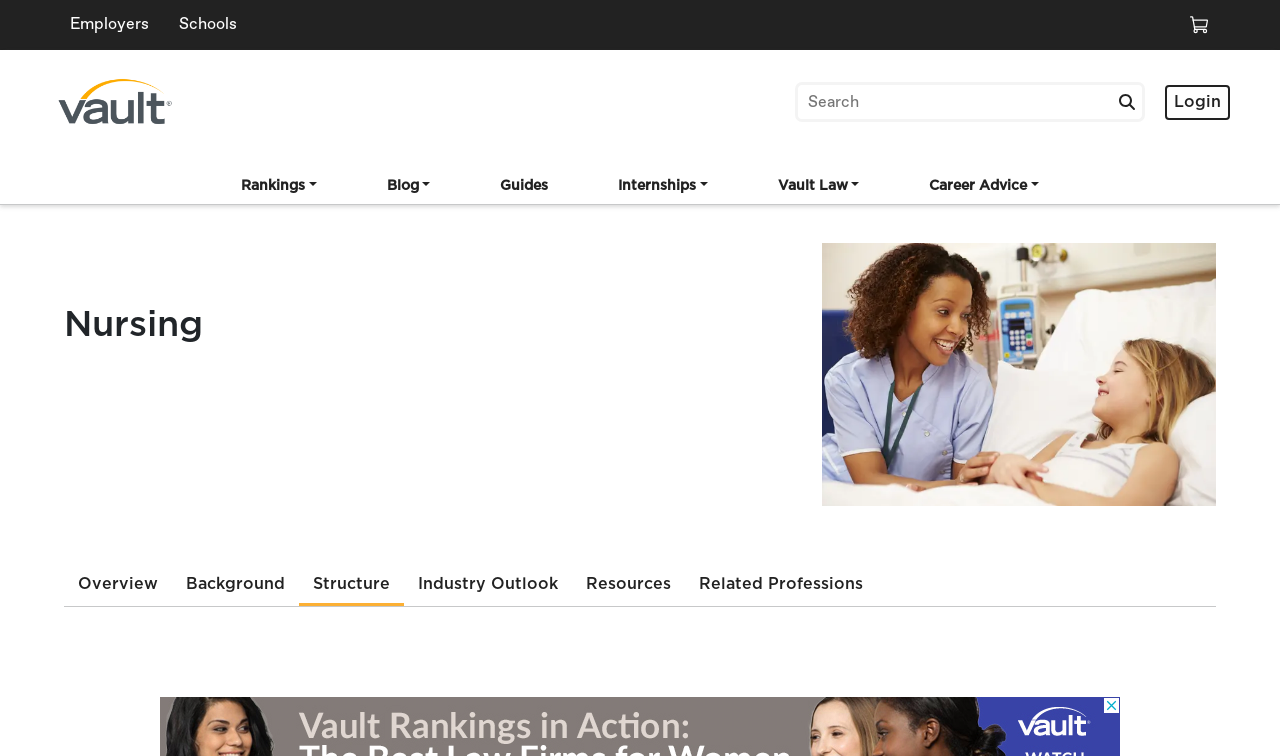Highlight the bounding box coordinates of the element that should be clicked to carry out the following instruction: "Click on the Employers link". The coordinates must be given as four float numbers ranging from 0 to 1, i.e., [left, top, right, bottom].

[0.055, 0.013, 0.116, 0.053]